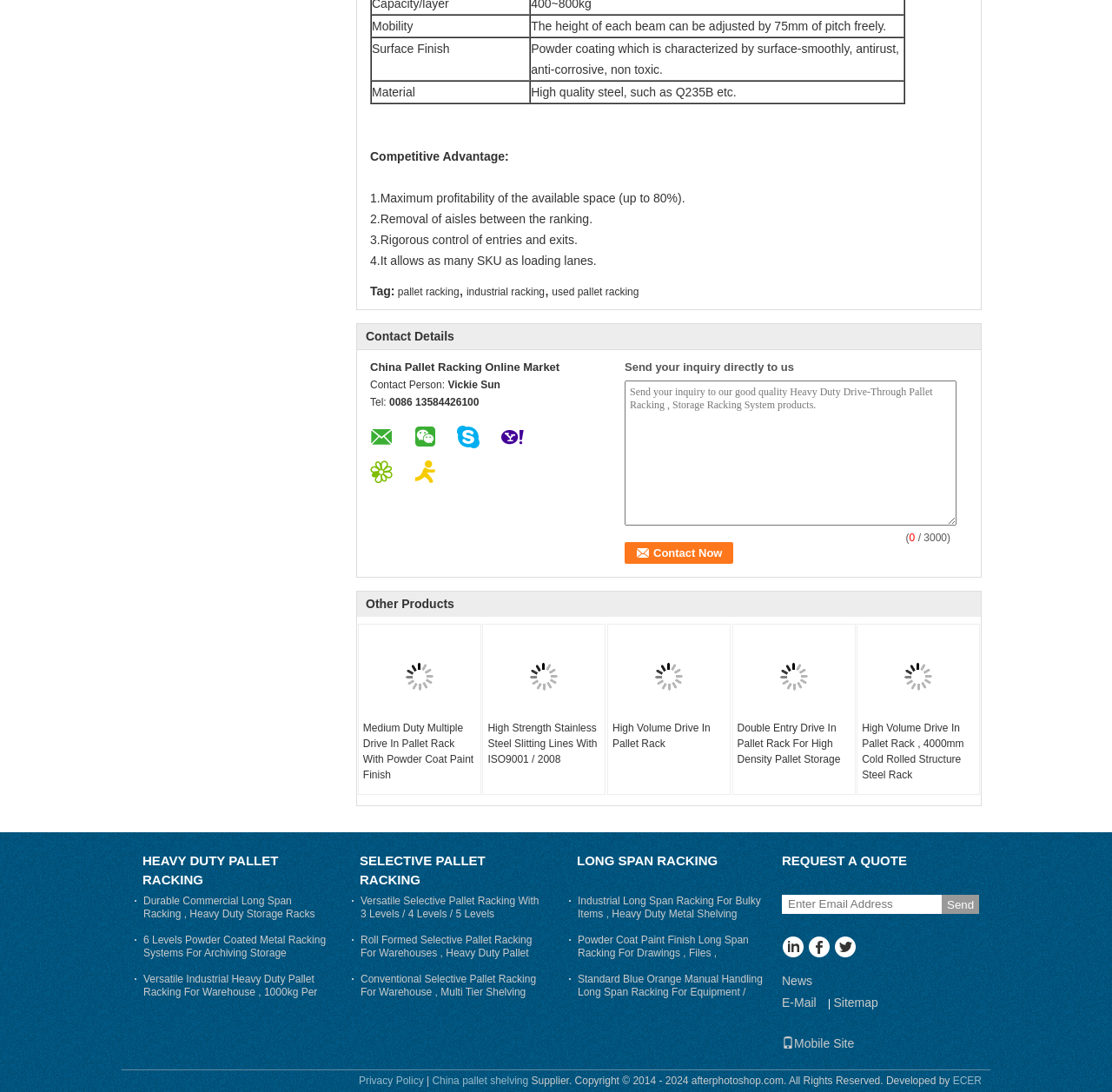Extract the bounding box coordinates of the UI element described: "Mobile Site". Provide the coordinates in the format [left, top, right, bottom] with values ranging from 0 to 1.

[0.695, 0.949, 0.776, 0.962]